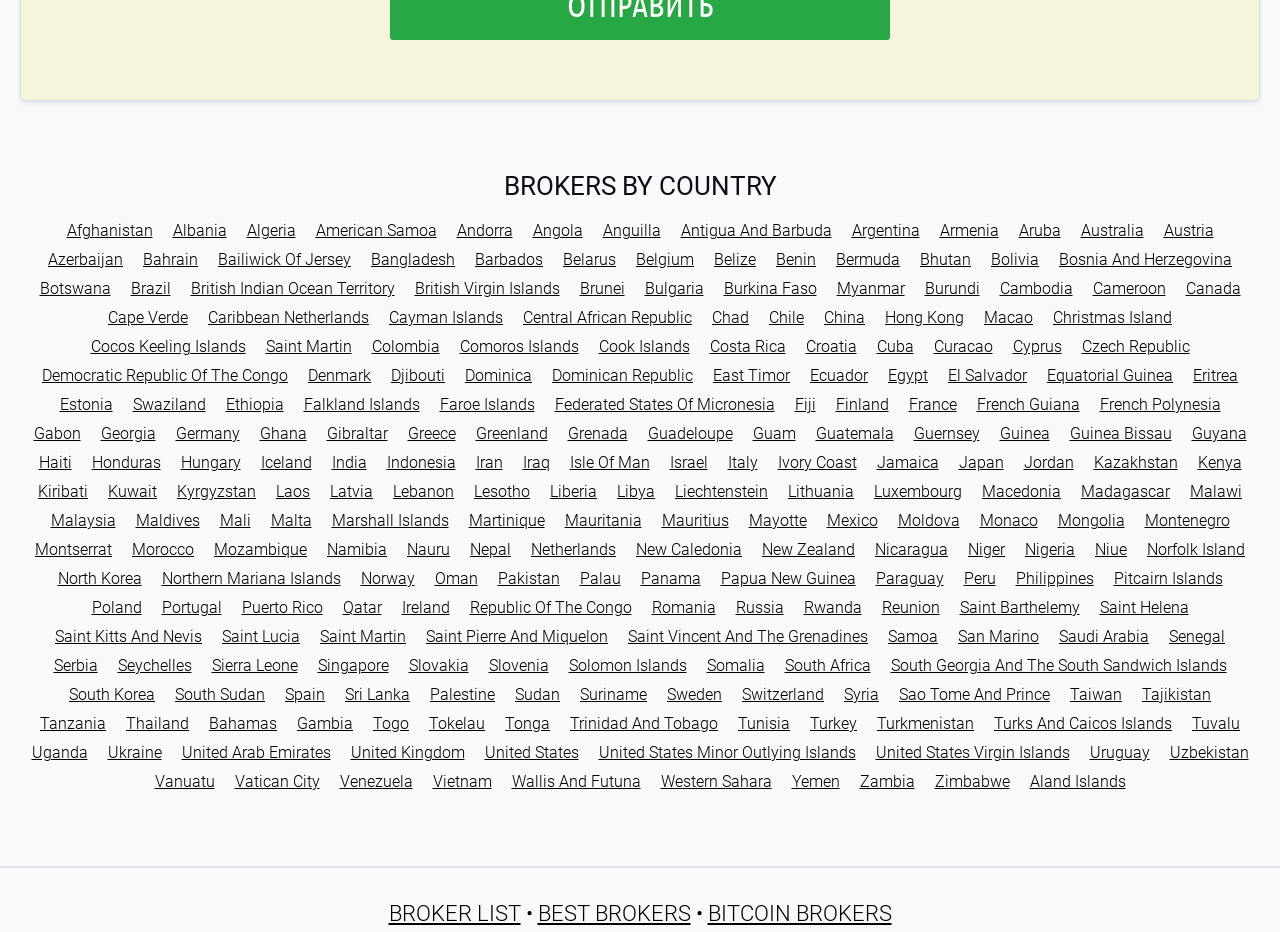Please specify the bounding box coordinates of the clickable region to carry out the following instruction: "Discover brokers in Brazil". The coordinates should be four float numbers between 0 and 1, in the format [left, top, right, bottom].

[0.102, 0.3, 0.133, 0.32]